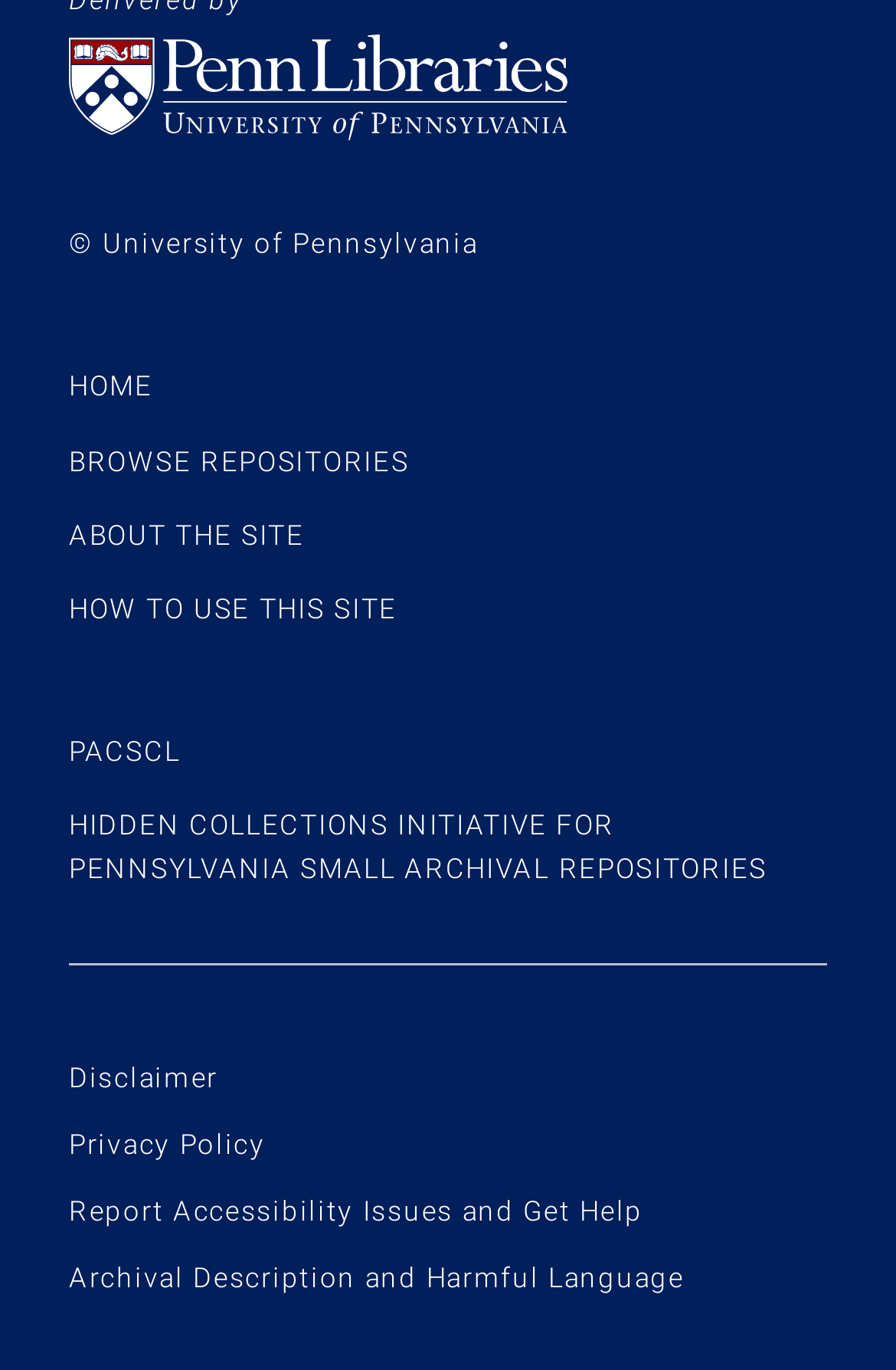What is the last policy link listed?
Respond to the question with a single word or phrase according to the image.

Archival Description and Harmful Language